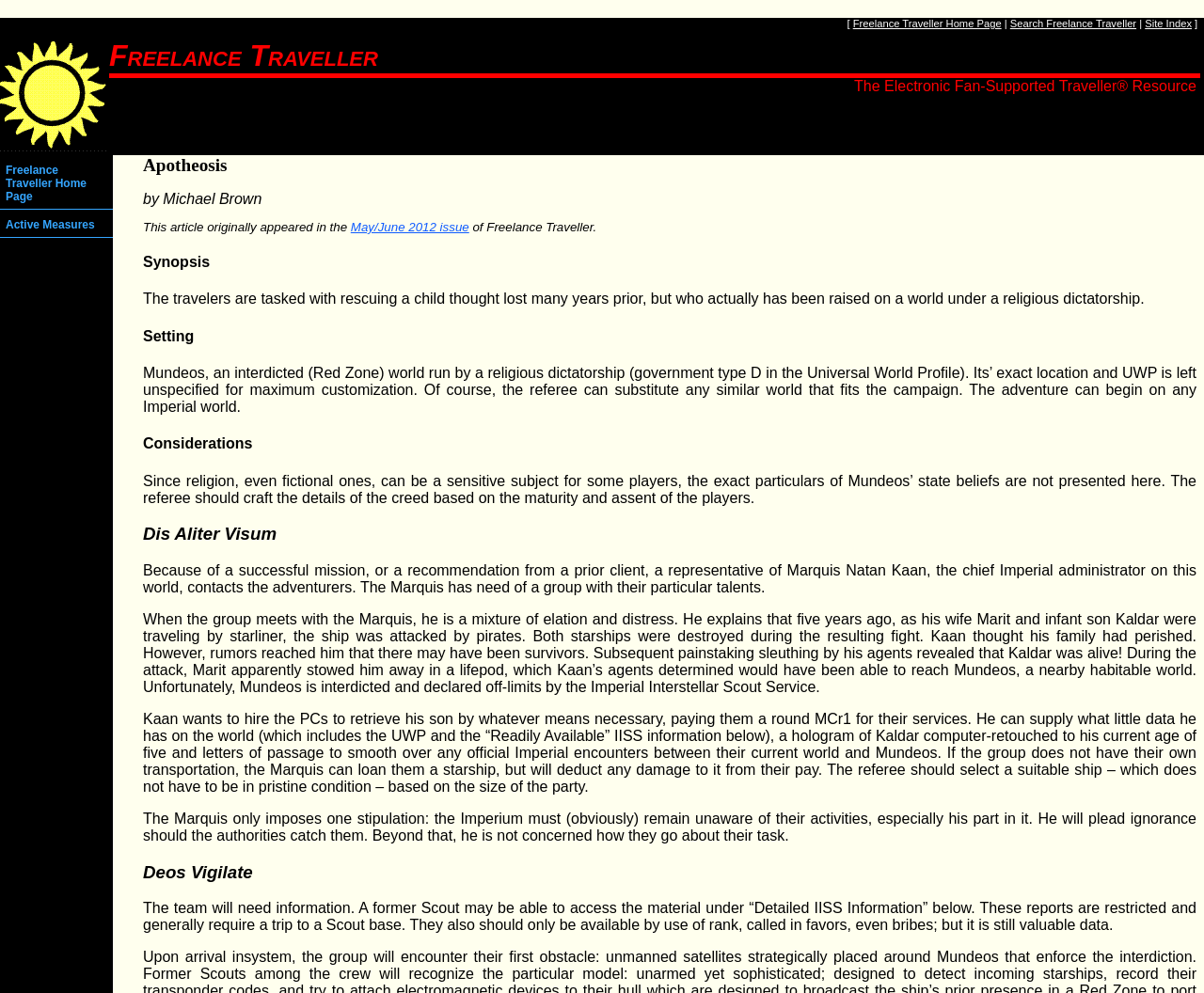Please give a one-word or short phrase response to the following question: 
What is the name of the world where the child is located?

Mundeos